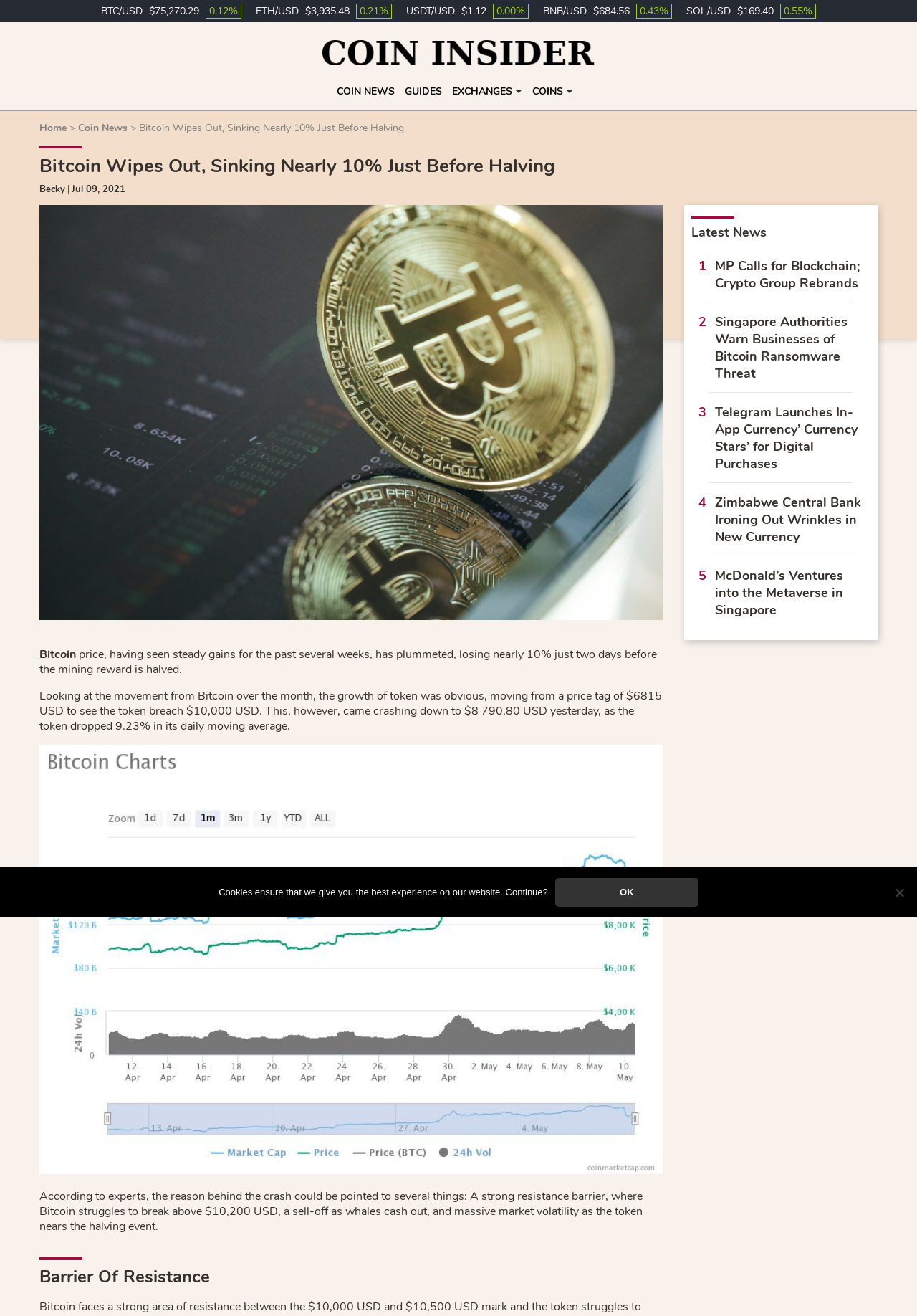What is the percentage change of Ethereum?
Can you give a detailed and elaborate answer to the question?

I found the answer by looking at the link with the text 'ETH/USD $3,935.48 0.21%' which is located at the top of the webpage, indicating the percentage change of Ethereum.